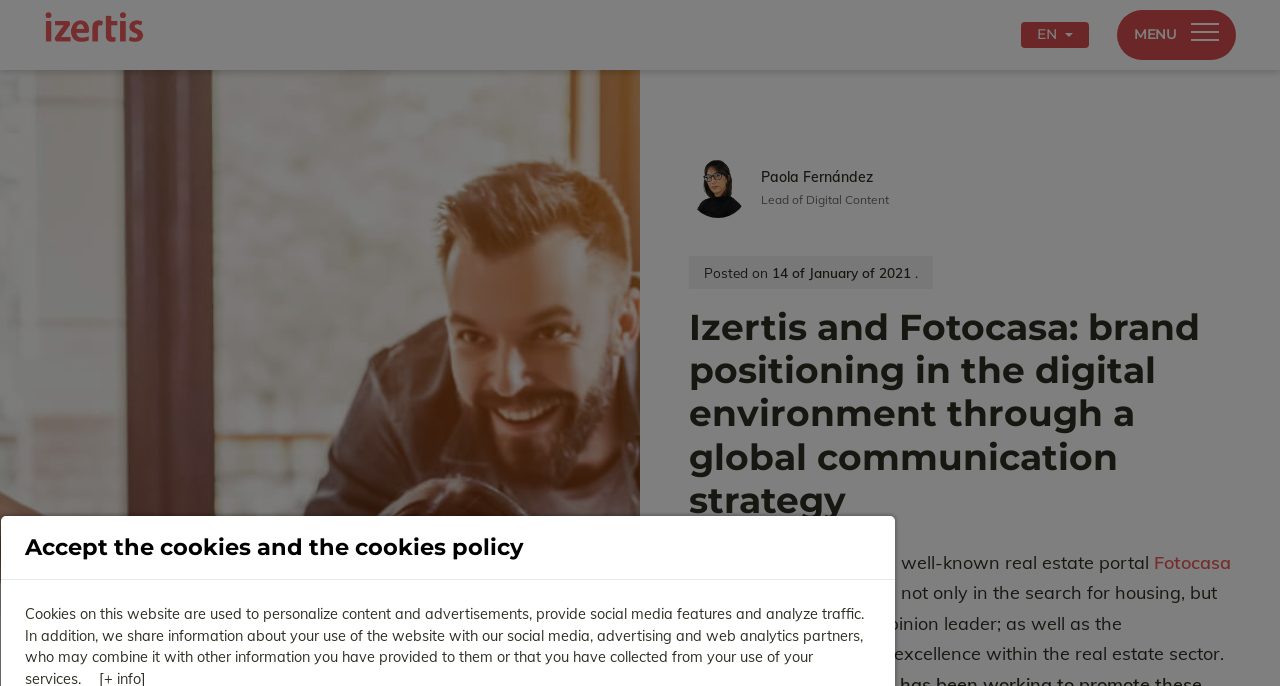Given the description of a UI element: "title="Go to Izertis"", identify the bounding box coordinates of the matching element in the webpage screenshot.

[0.035, 0.018, 0.072, 0.041]